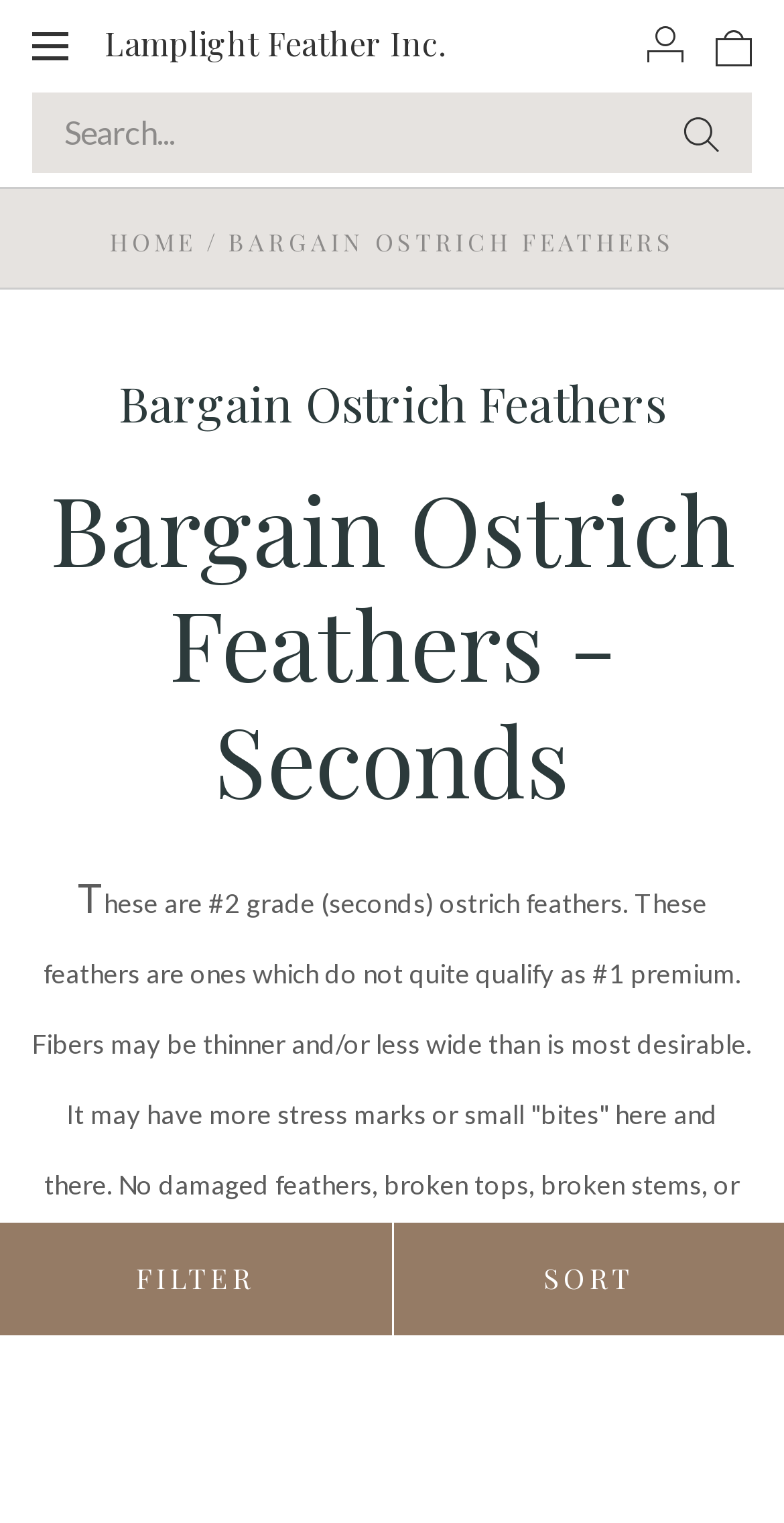Respond to the following question using a concise word or phrase: 
How many navigation buttons are there?

3